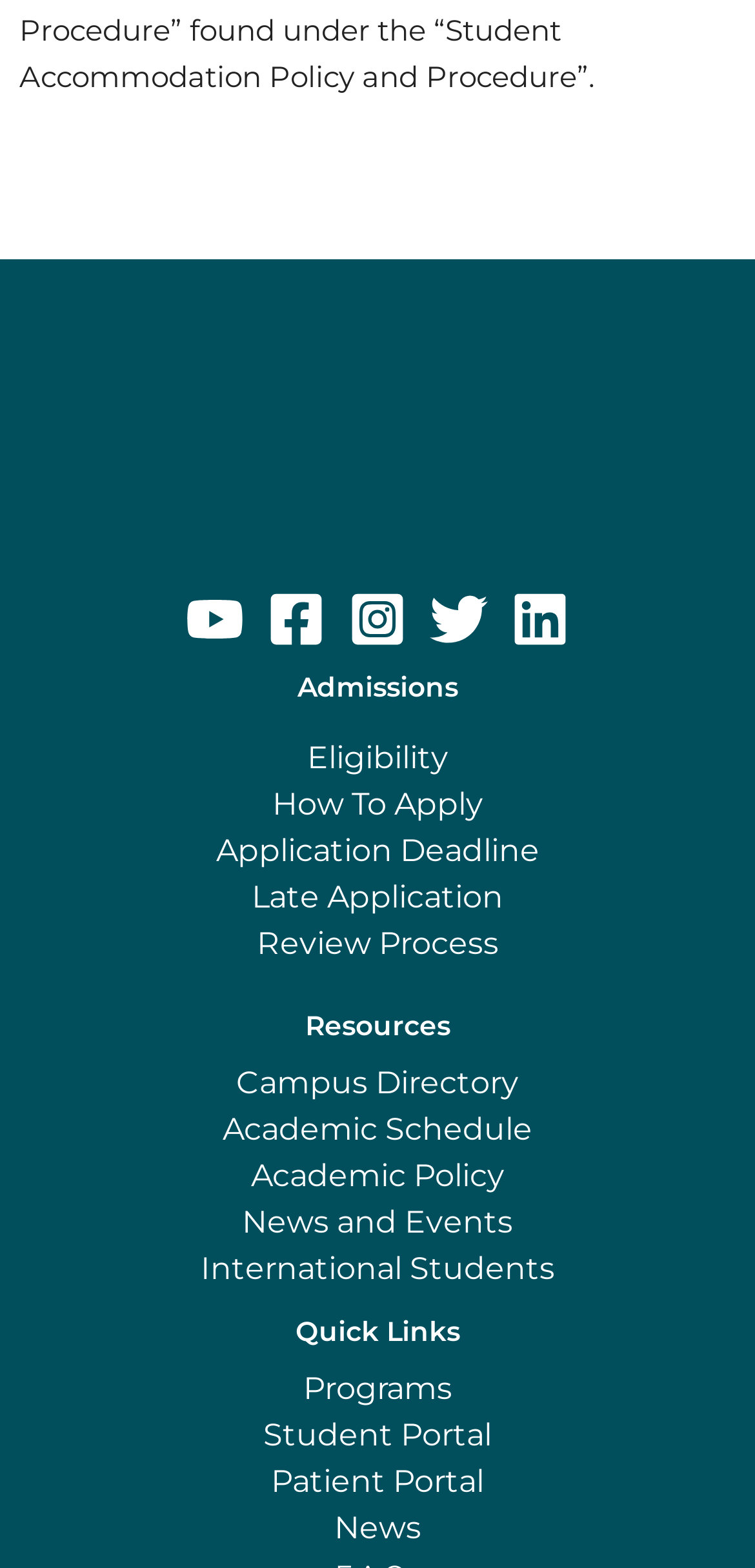What is the last link in the Quick Links section?
Based on the screenshot, respond with a single word or phrase.

News